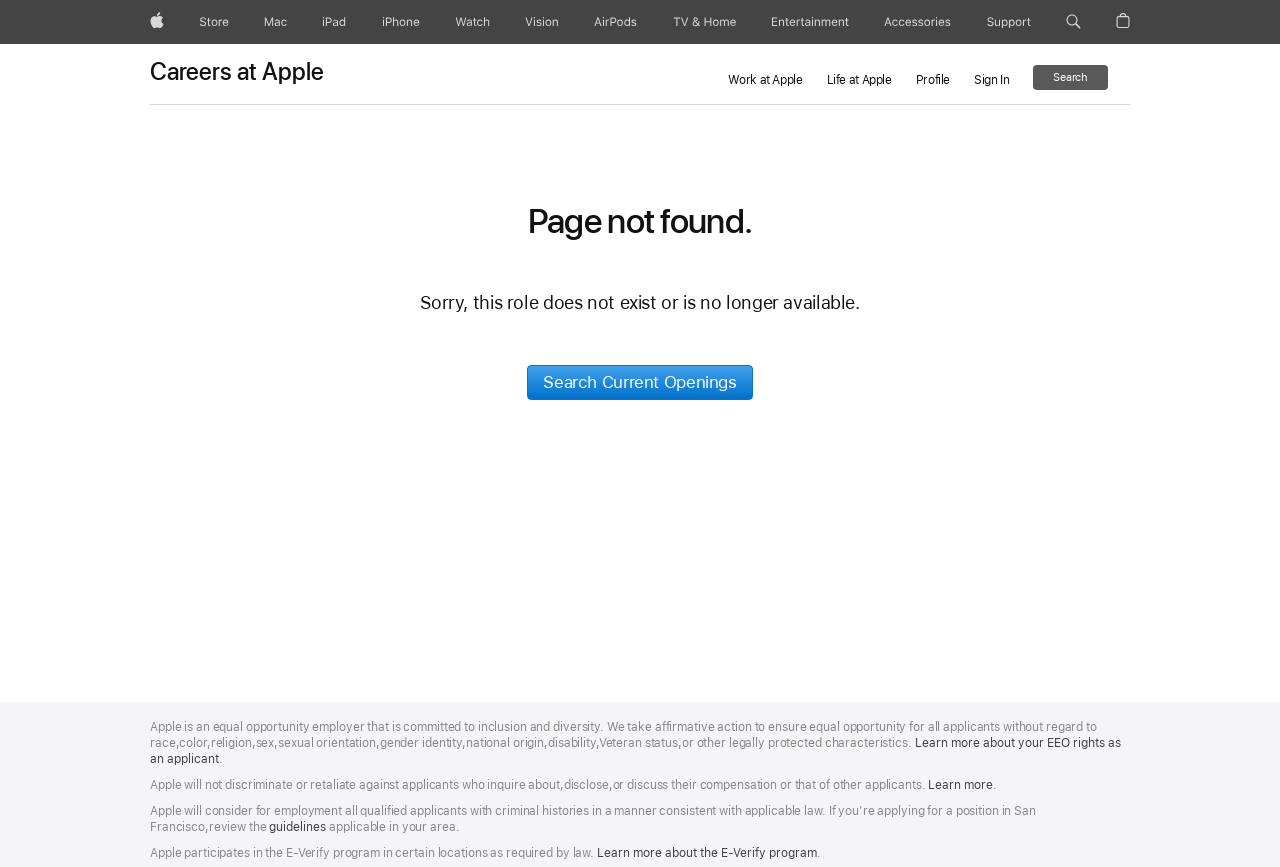What is the function of the 'Sign In' link?
Refer to the image and provide a detailed answer to the question.

The function of the 'Sign In' link is to allow users to sign in to their existing account, likely to access their job application profile or other personalized features on the website.